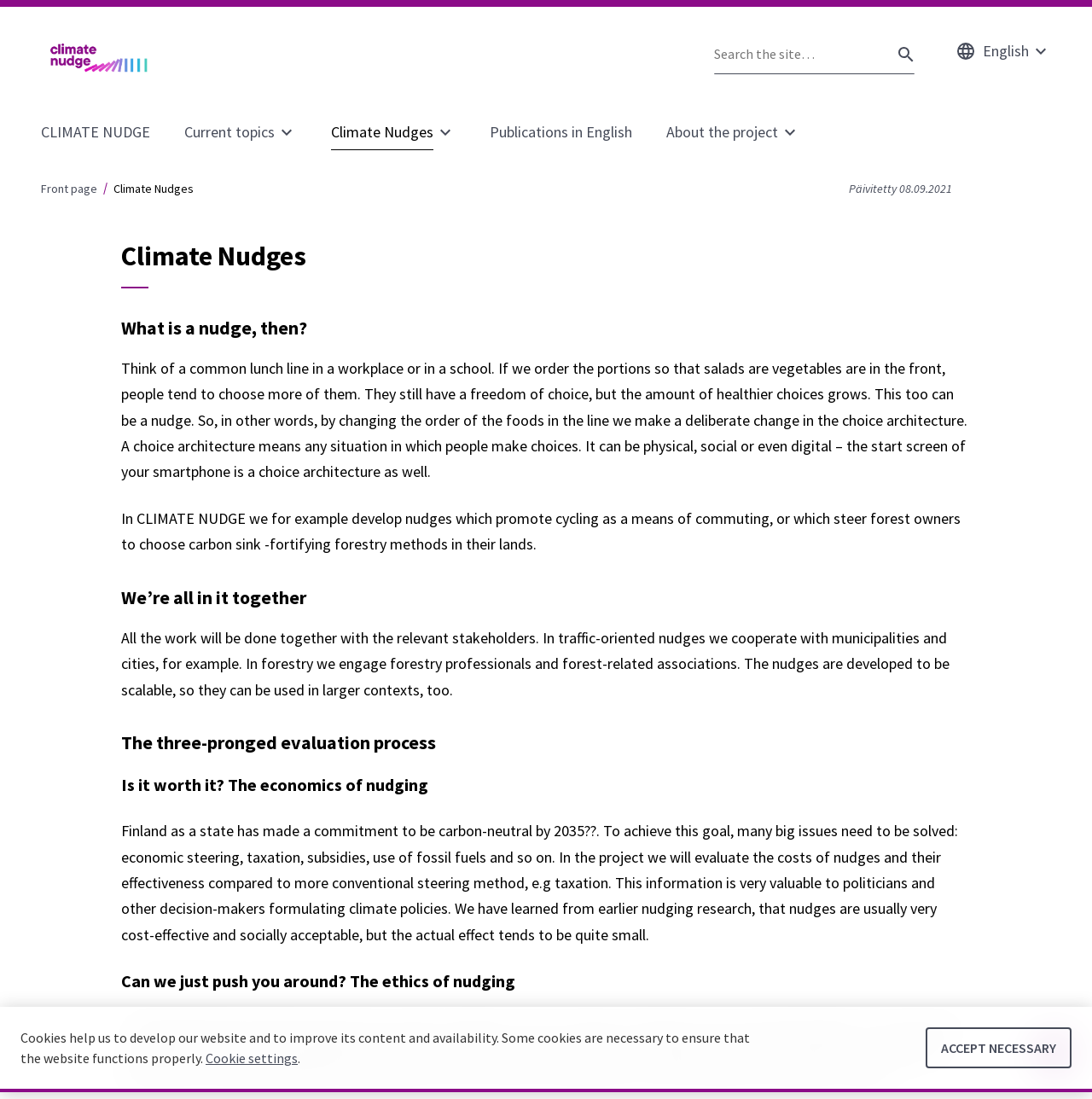Find the bounding box coordinates of the element I should click to carry out the following instruction: "Select English language".

[0.9, 0.031, 0.942, 0.062]